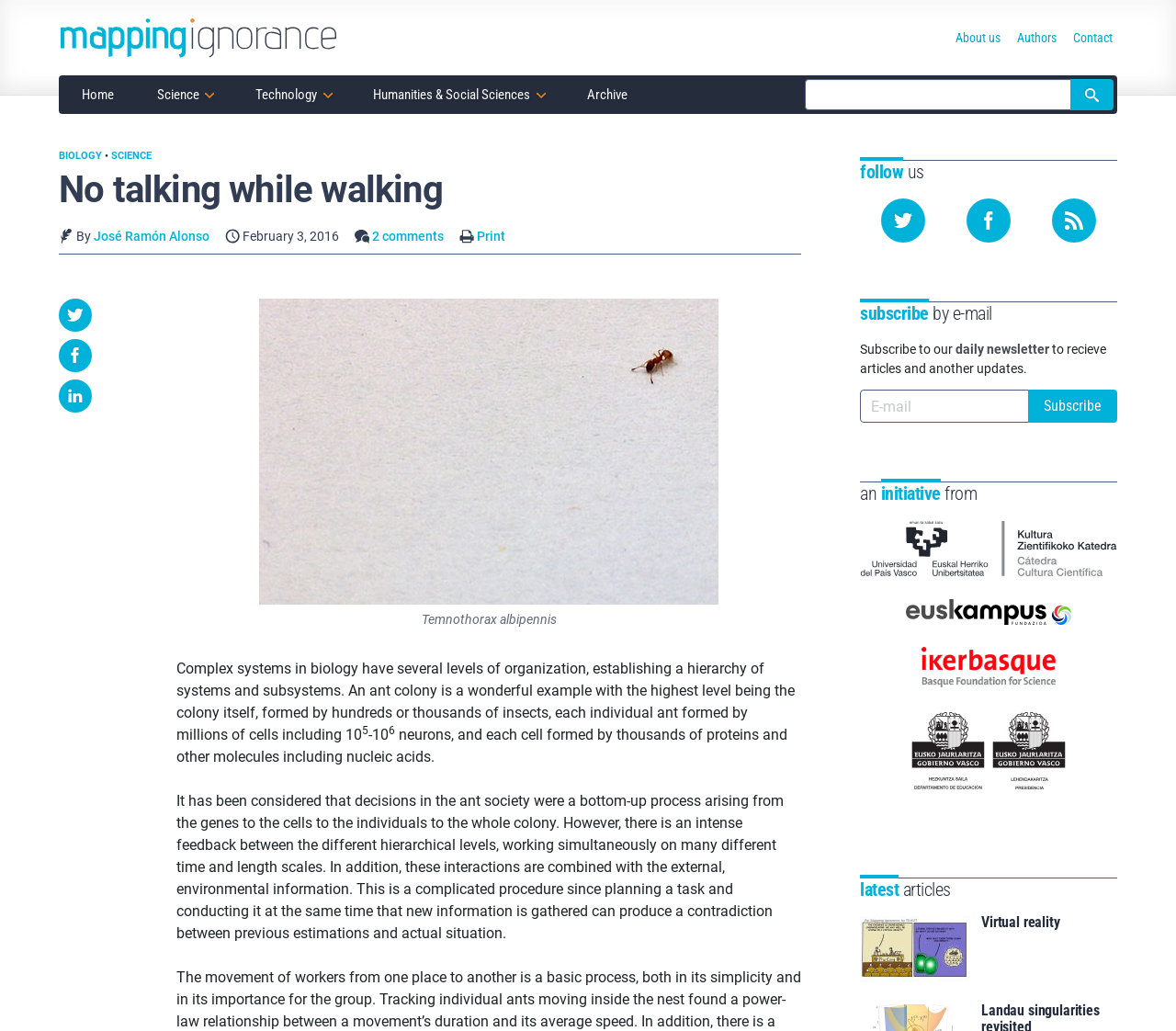What is the name of the website?
Provide a fully detailed and comprehensive answer to the question.

I determined the name of the website by looking at the root element 'No talking while walking - Mapping Ignorance' which is focused, indicating it is the title of the webpage.